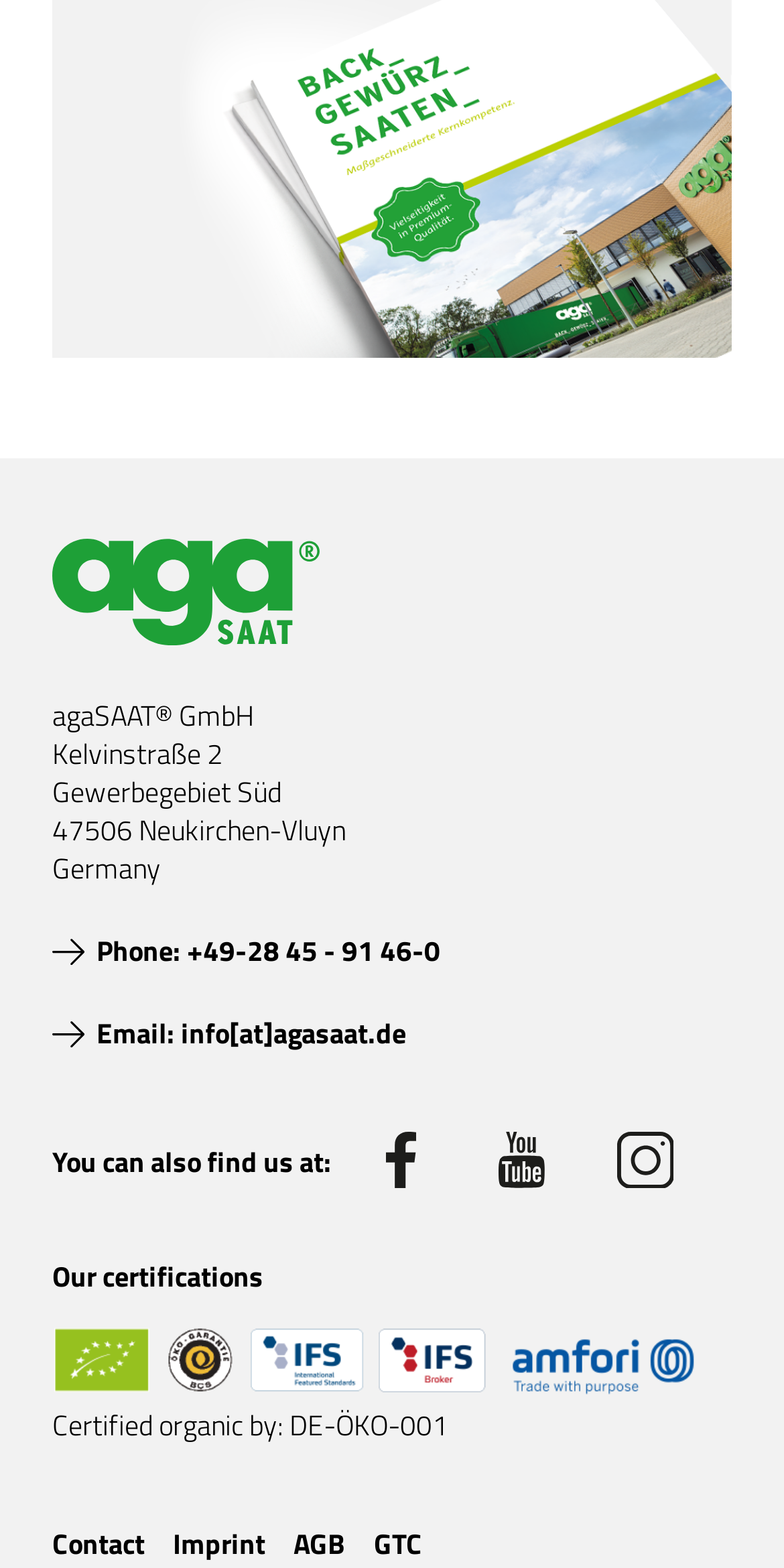Show me the bounding box coordinates of the clickable region to achieve the task as per the instruction: "Call the company".

[0.067, 0.593, 0.562, 0.62]